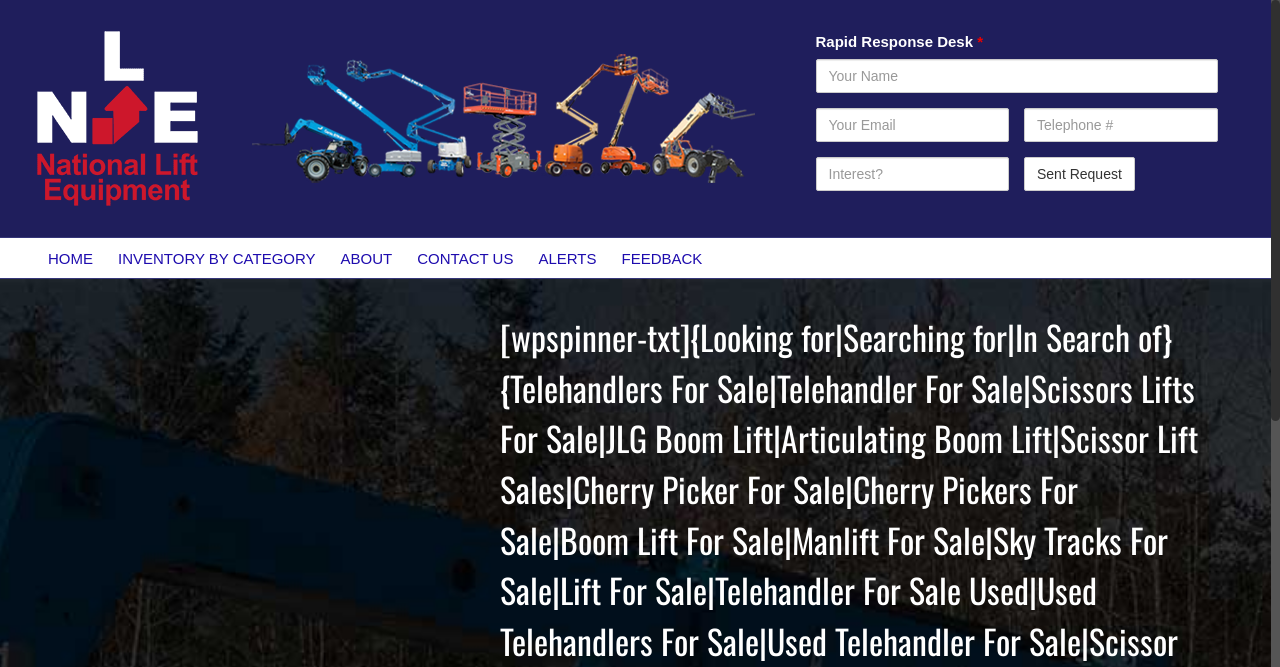What is the position of the logo on the webpage?
Please give a detailed and elaborate answer to the question.

The logo is located at the top left corner of the webpage, as indicated by its bounding box coordinates [0.028, 0.045, 0.155, 0.31], which shows that it is positioned near the top and left edges of the webpage.